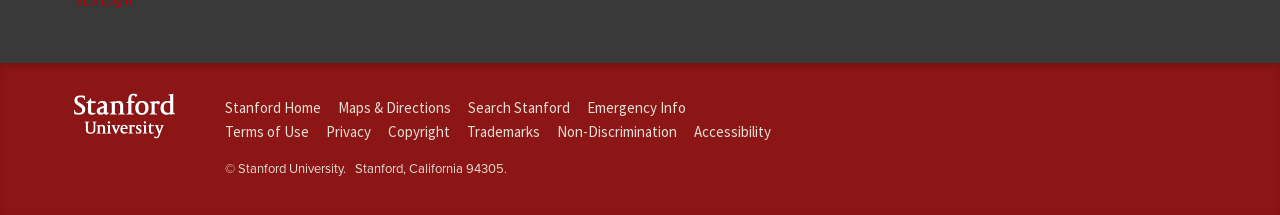Determine the bounding box coordinates of the region that needs to be clicked to achieve the task: "View Maps & Directions".

[0.264, 0.457, 0.352, 0.545]